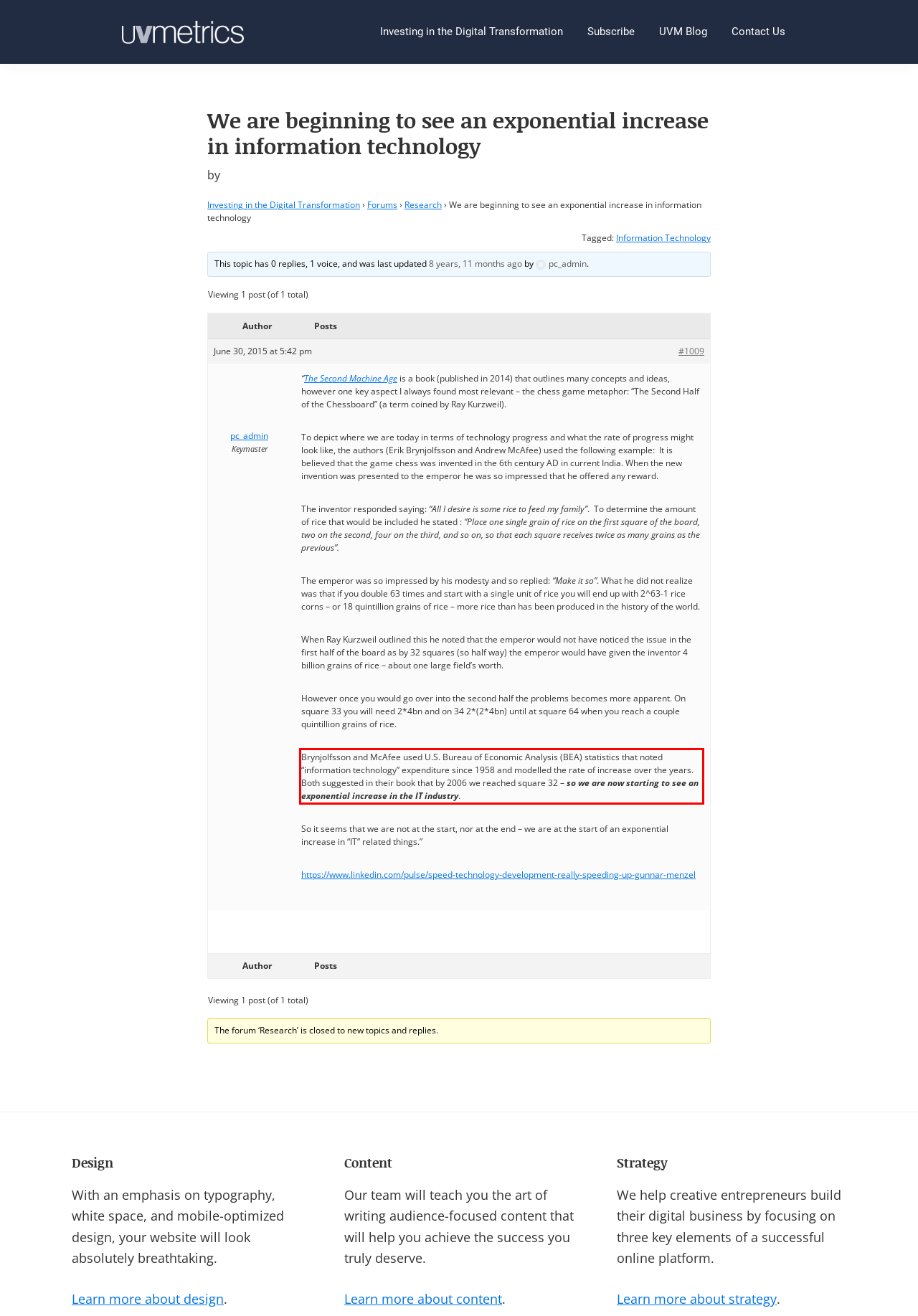Please identify the text within the red rectangular bounding box in the provided webpage screenshot.

Brynjolfsson and McAfee used U.S. Bureau of Economic Analysis (BEA) statistics that noted “information technology” expenditure since 1958 and modelled the rate of increase over the years. Both suggested in their book that by 2006 we reached square 32 – so we are now starting to see an exponential increase in the IT industry.